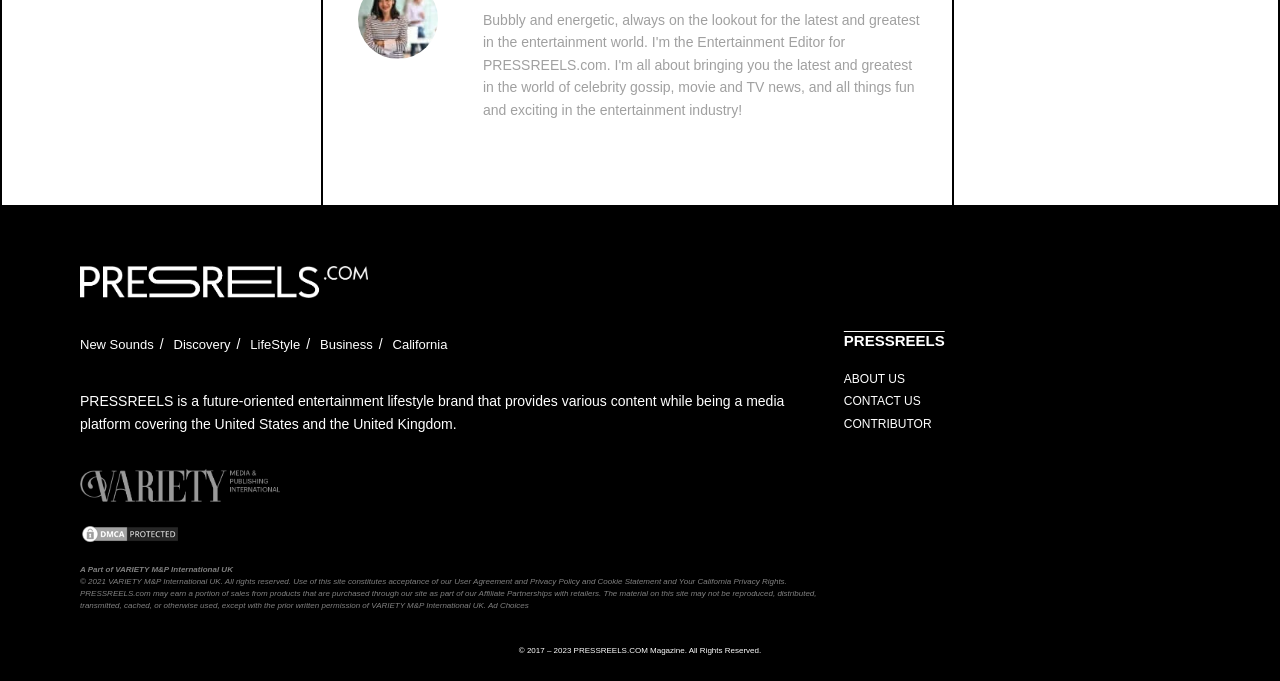How many years has PRESSREELS.COM Magazine been in operation?
Refer to the image and offer an in-depth and detailed answer to the question.

The StaticText element with the text '© 2017 – 2023 PRESSREELS.COM Magazine. All Rights Reserved.' indicates that PRESSREELS.COM Magazine has been in operation from 2017 to 2023, which is a total of 6 years.